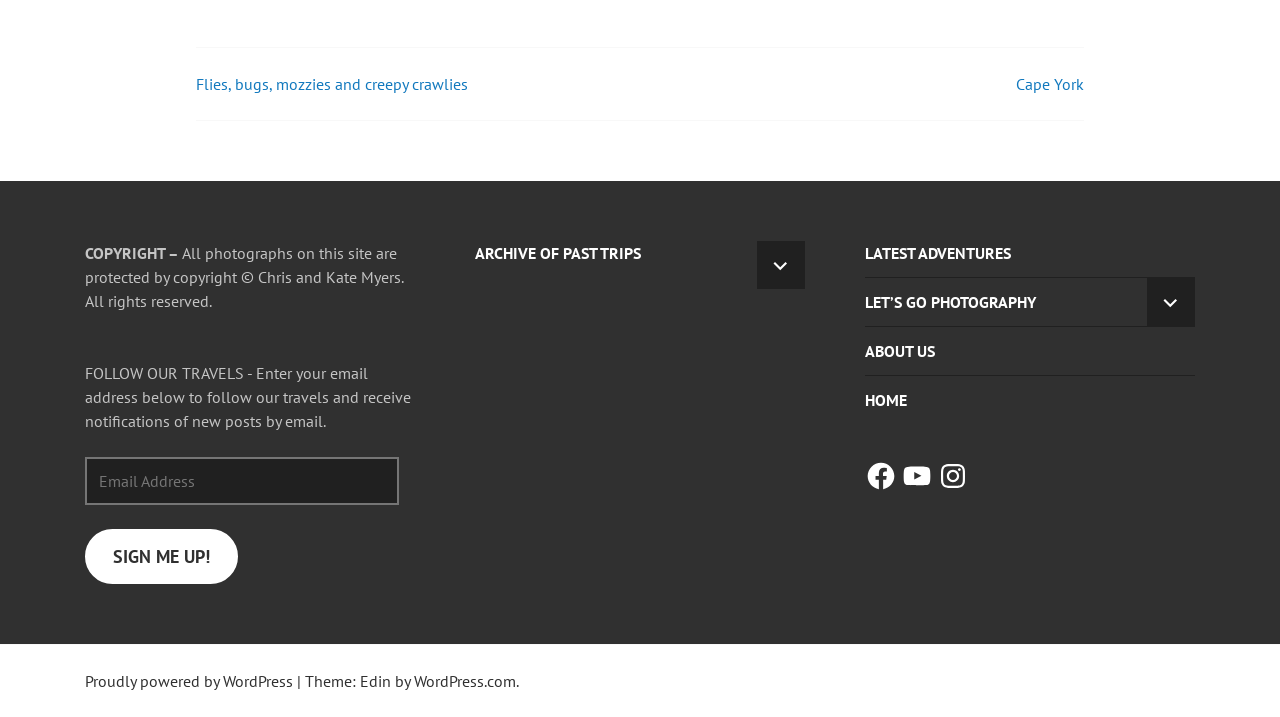Determine the bounding box coordinates of the element's region needed to click to follow the instruction: "Read about Cape York". Provide these coordinates as four float numbers between 0 and 1, formatted as [left, top, right, bottom].

[0.794, 0.104, 0.847, 0.132]